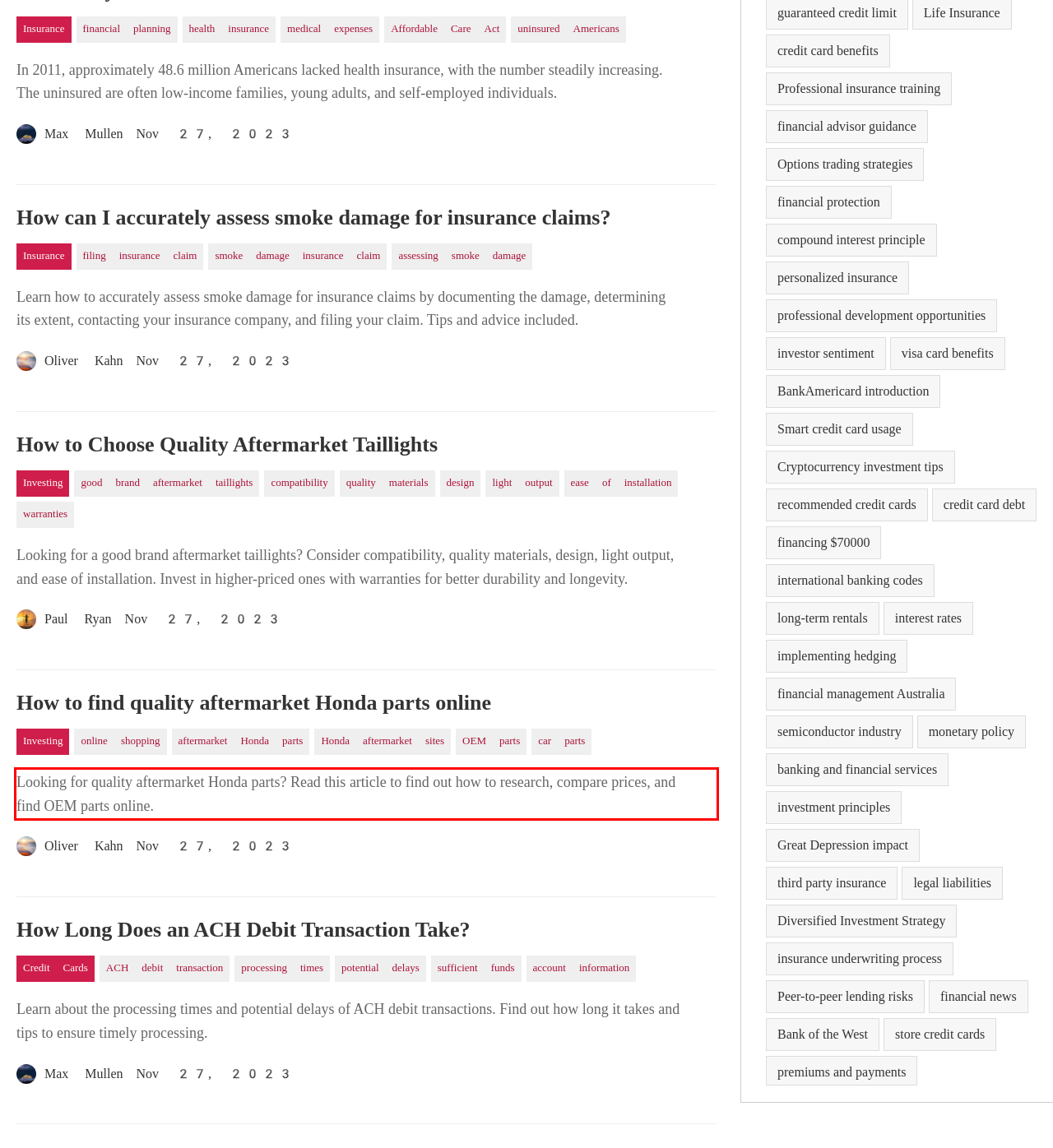With the given screenshot of a webpage, locate the red rectangle bounding box and extract the text content using OCR.

Looking for quality aftermarket Honda parts? Read this article to find out how to research, compare prices, and find OEM parts online.